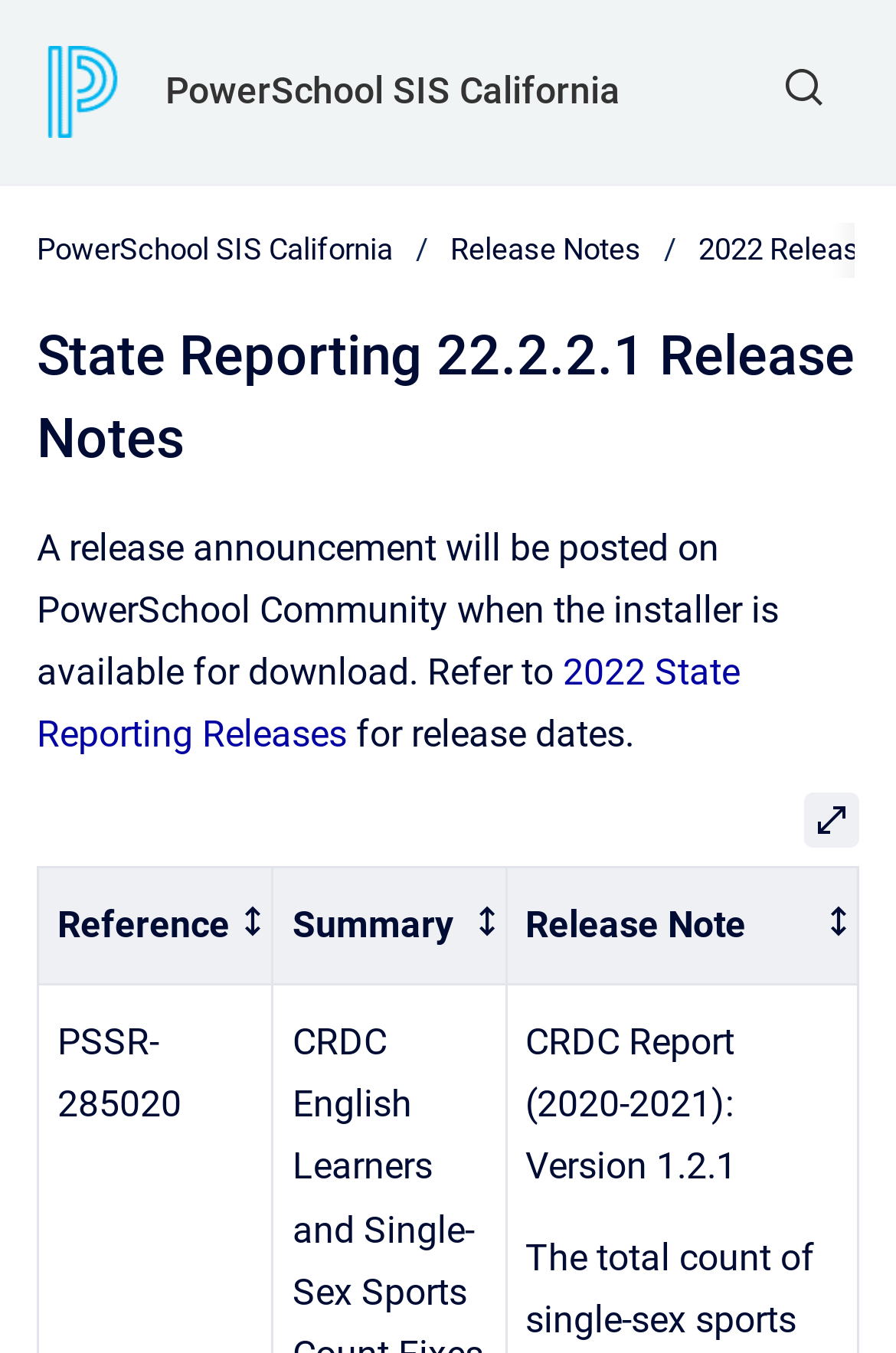What is the name of the software?
Using the image as a reference, answer the question in detail.

I found the answer by looking at the link with the text 'PowerSchool SIS California' which appears twice on the webpage, indicating that it is the name of the software.